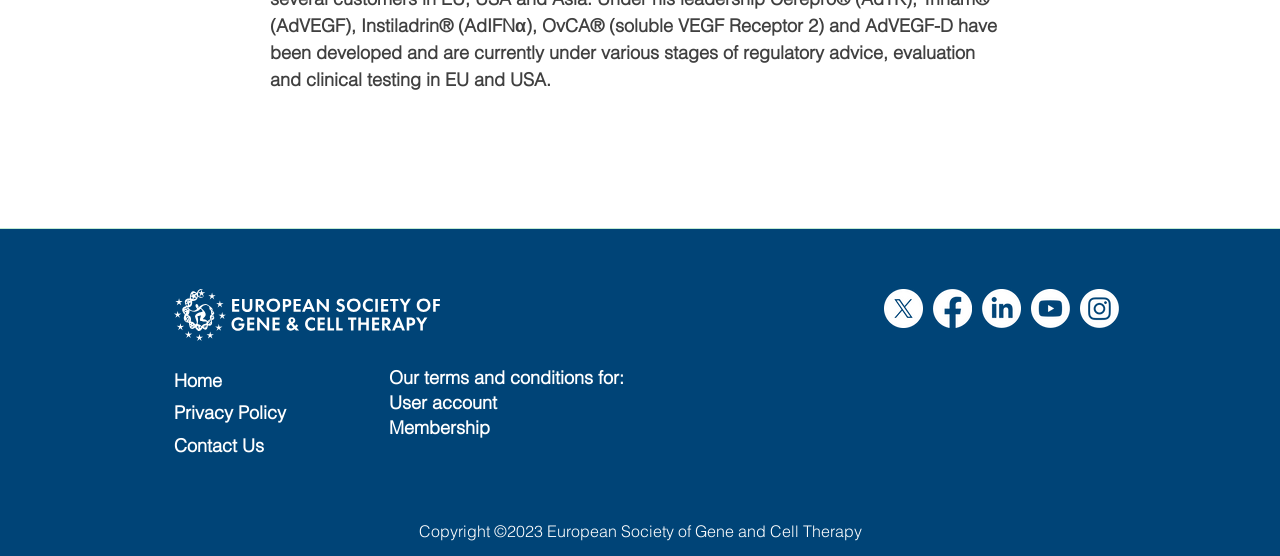What is the purpose of the links at the bottom of the page?
Offer a detailed and exhaustive answer to the question.

The links at the bottom of the page, including 'Home', 'Privacy Policy', and 'Contact Us', suggest that they are meant for navigation purposes, allowing users to access different parts of the website.